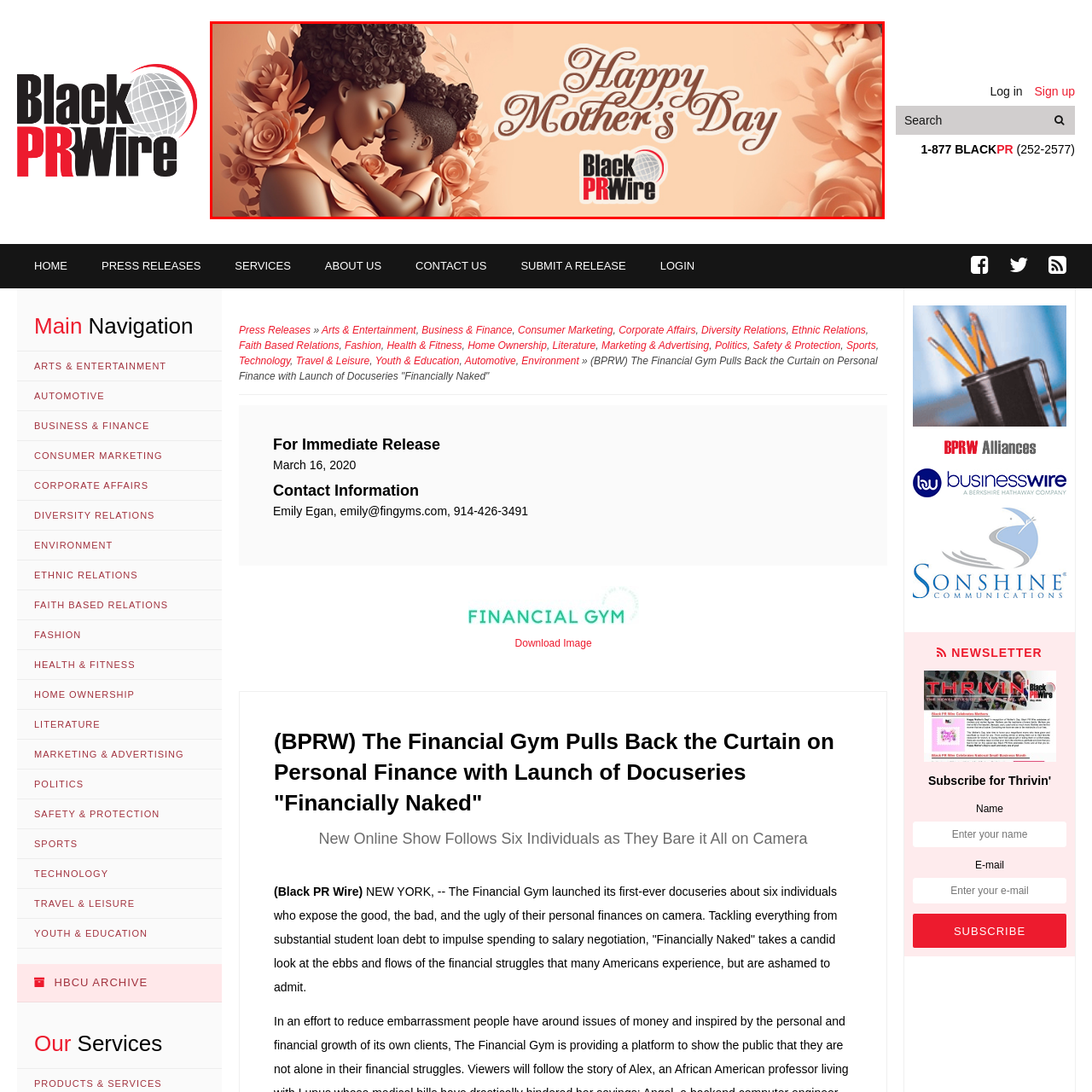What is the relationship between the two people in the image?
Check the image inside the red bounding box and provide your answer in a single word or short phrase.

mother and child